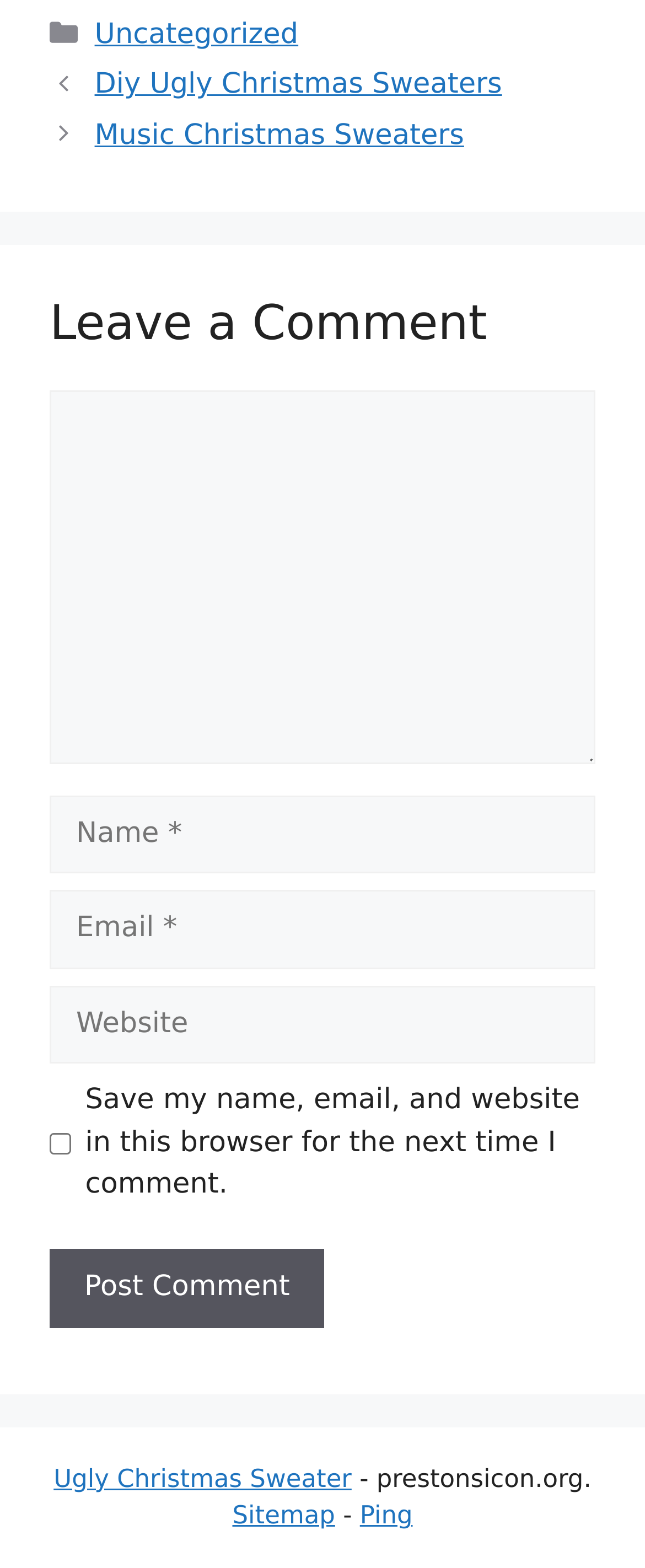Locate the bounding box coordinates of the element I should click to achieve the following instruction: "Click on the 'Post Comment' button".

[0.077, 0.797, 0.503, 0.847]